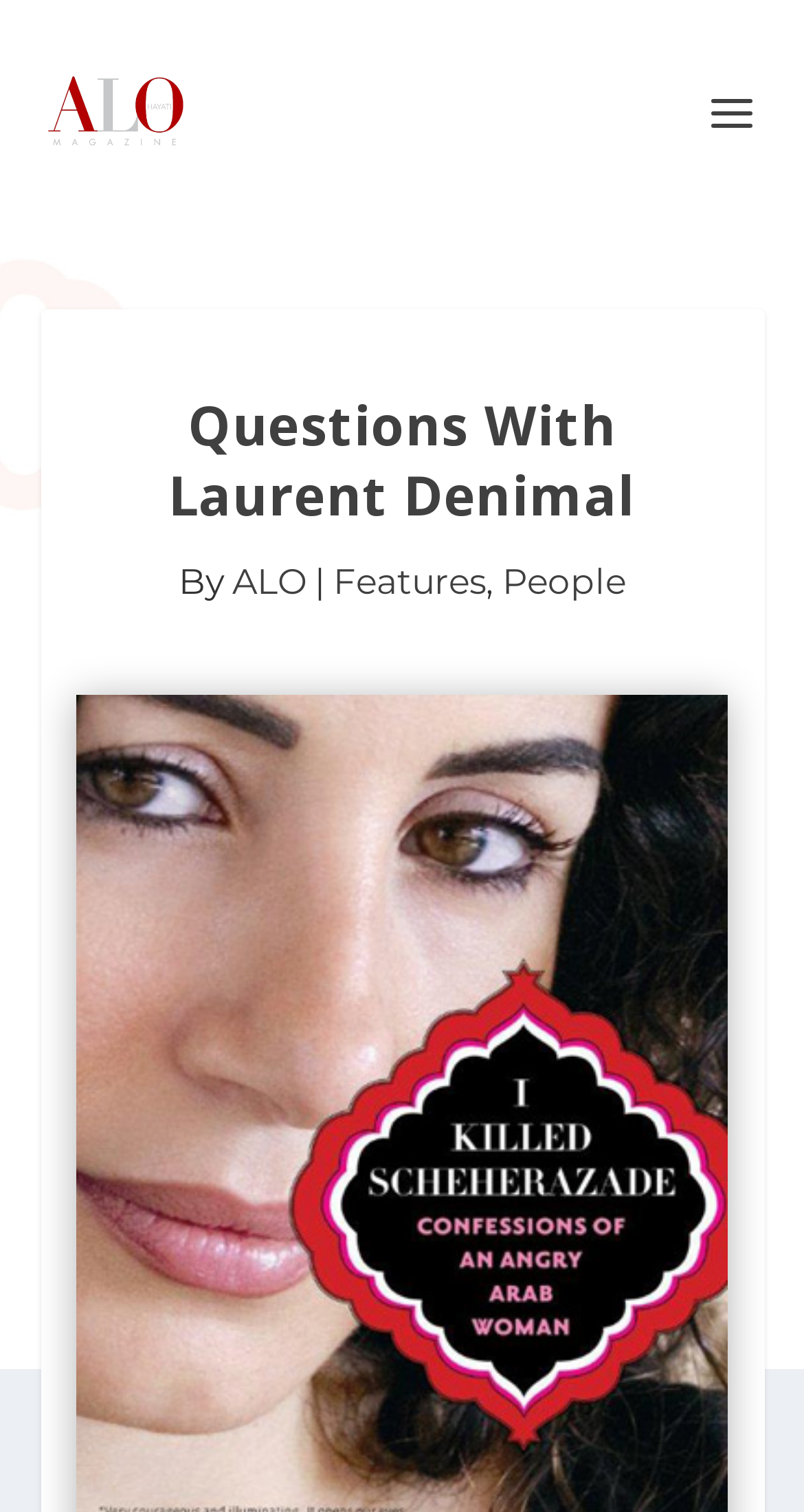What is the name of the magazine?
Please give a detailed and elaborate answer to the question based on the image.

The name of the magazine can be found in the top-left corner of the webpage, where there is a link and an image with the text 'ALO Magazine'.